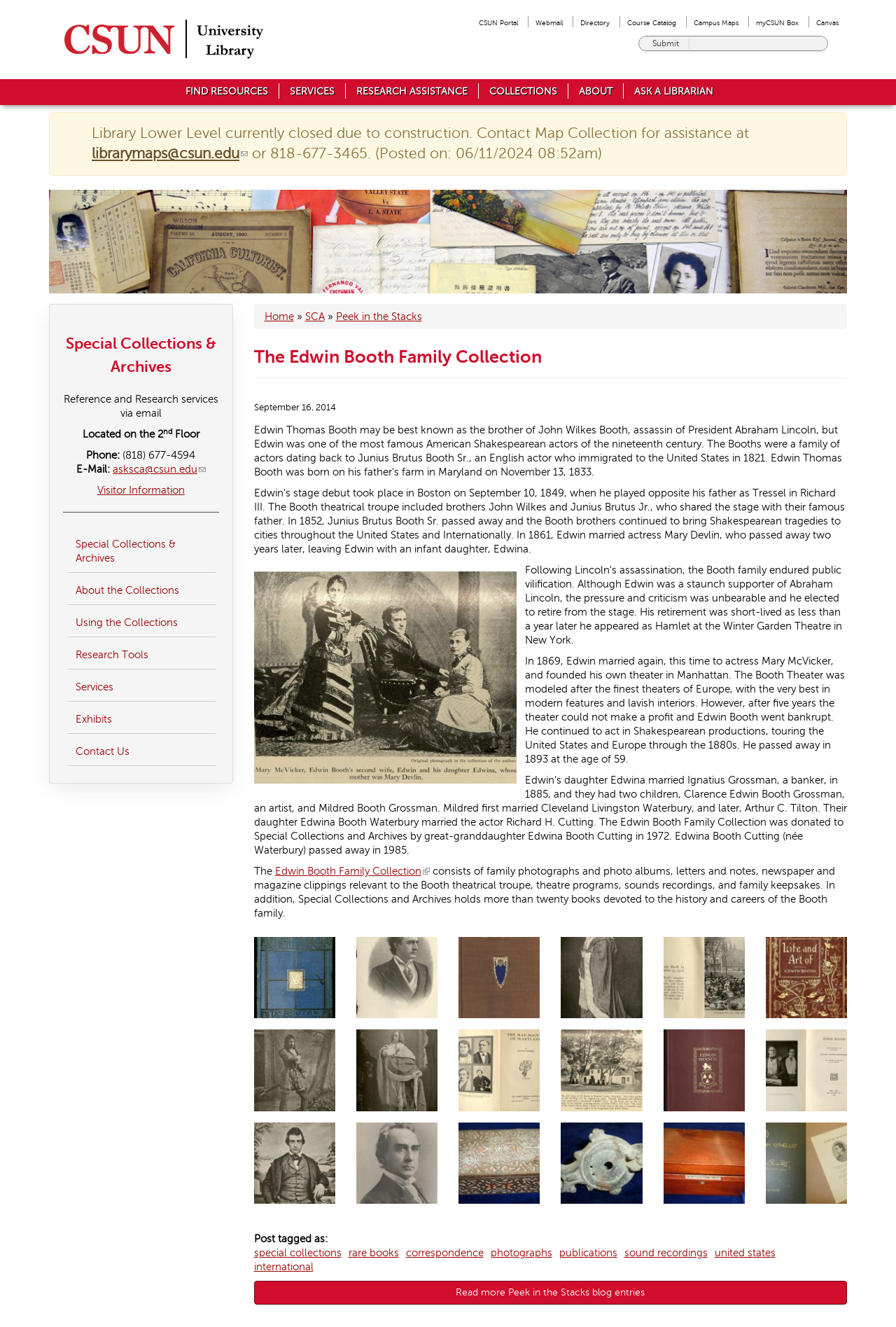Locate the bounding box coordinates of the clickable area to execute the instruction: "View Edwin Booth Family Collection". Provide the coordinates as four float numbers between 0 and 1, represented as [left, top, right, bottom].

[0.307, 0.652, 0.479, 0.661]